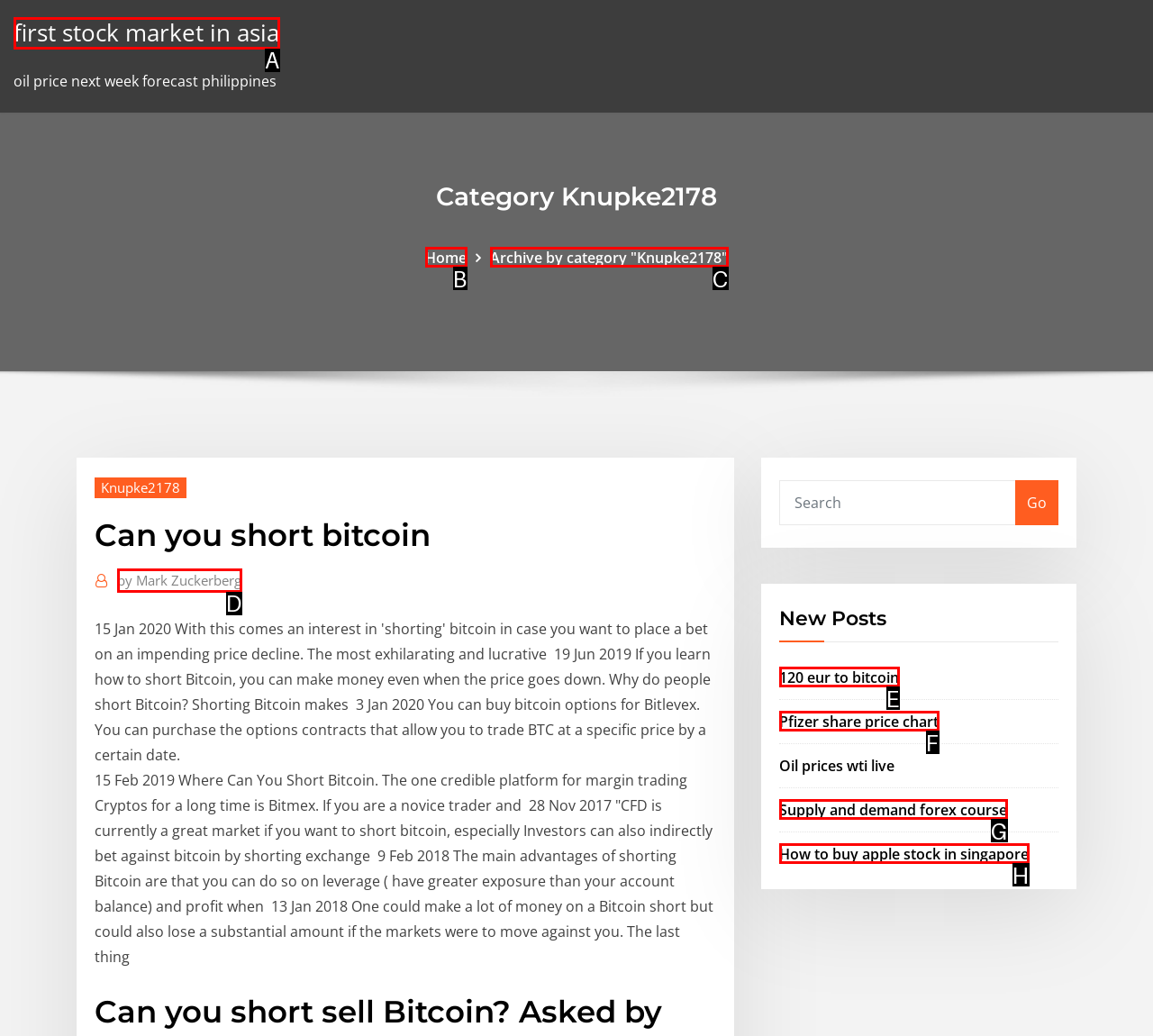Select the appropriate HTML element that needs to be clicked to finish the task: Go to the home page
Reply with the letter of the chosen option.

B